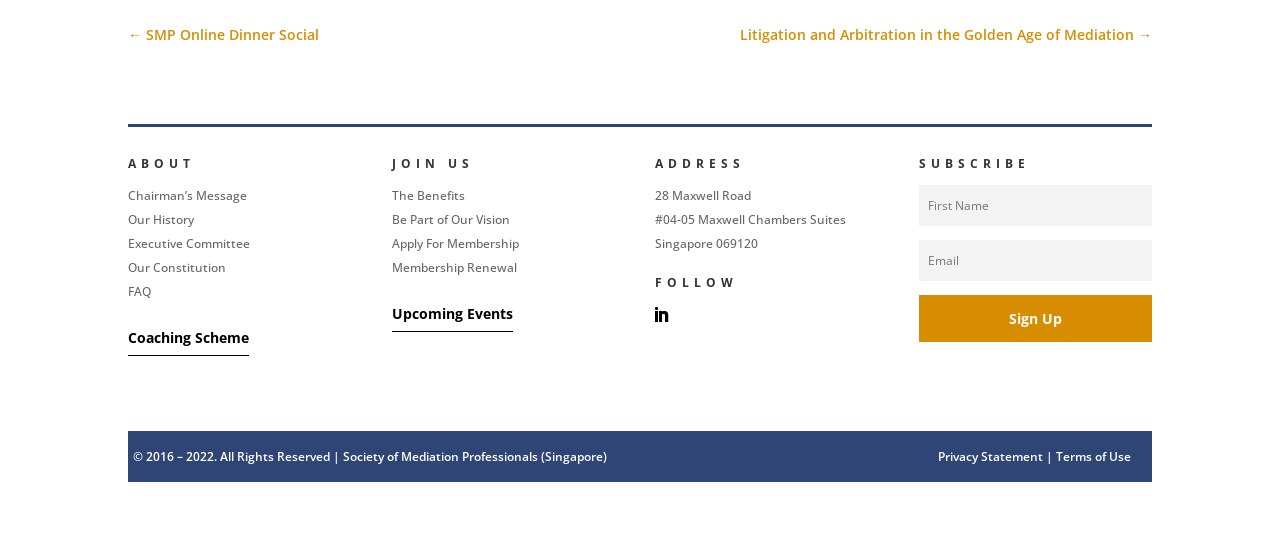What is the address of the organization?
Please provide a detailed and thorough answer to the question.

The address of the organization can be found in the 'ADDRESS' section, which lists the address as '28 Maxwell Road', '#04-05 Maxwell Chambers Suites', and 'Singapore 069120'.